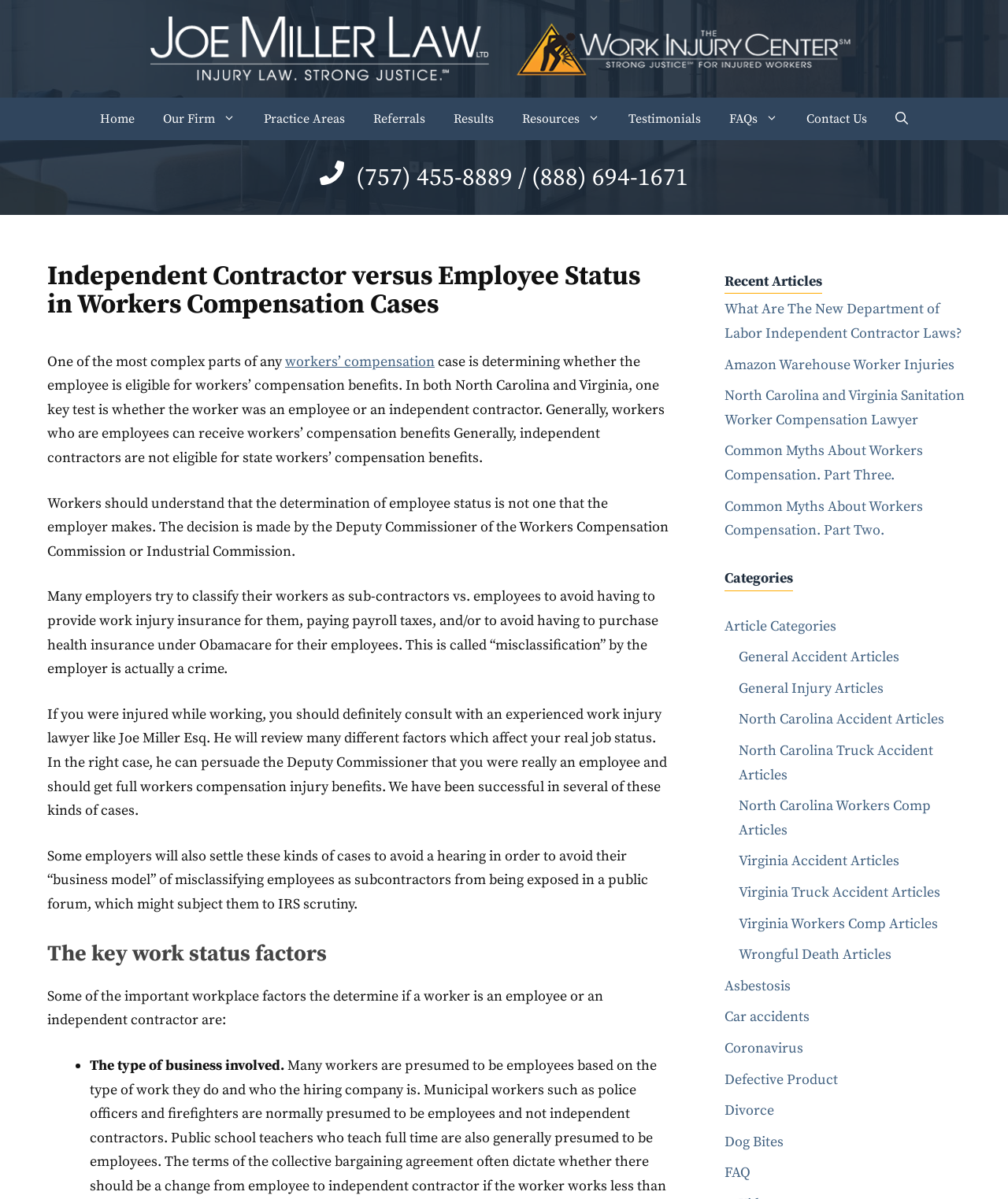Create an in-depth description of the webpage, covering main sections.

This webpage is about workers' compensation cases, specifically focusing on the distinction between independent contractors and employees. At the top, there is a banner with the site's name, "Joe Miller Law, Ltd.", accompanied by an image. Below the banner, there is a primary navigation menu with links to various sections of the website, including "Home", "Our Firm", "Practice Areas", and more.

On the left side of the page, there is a phone number and a header with the title "Independent Contractor versus Employee Status in Workers Compensation Cases". Below the header, there is a block of text explaining the importance of determining employee status in workers' compensation cases. The text is divided into several paragraphs, with links to related topics, such as "workers' compensation", scattered throughout.

To the right of the main content, there are two complementary sections. The first section is titled "Recent Articles" and lists several links to recent articles on topics related to workers' compensation, such as Amazon warehouse worker injuries and sanitation worker compensation. The second section is titled "Categories" and lists various categories of articles, including general accident articles, North Carolina accident articles, and wrongful death articles.

Overall, the webpage appears to be a resource for individuals seeking information on workers' compensation cases, particularly those involving independent contractors and employees. The layout is organized, with clear headings and concise text, making it easy to navigate and find relevant information.